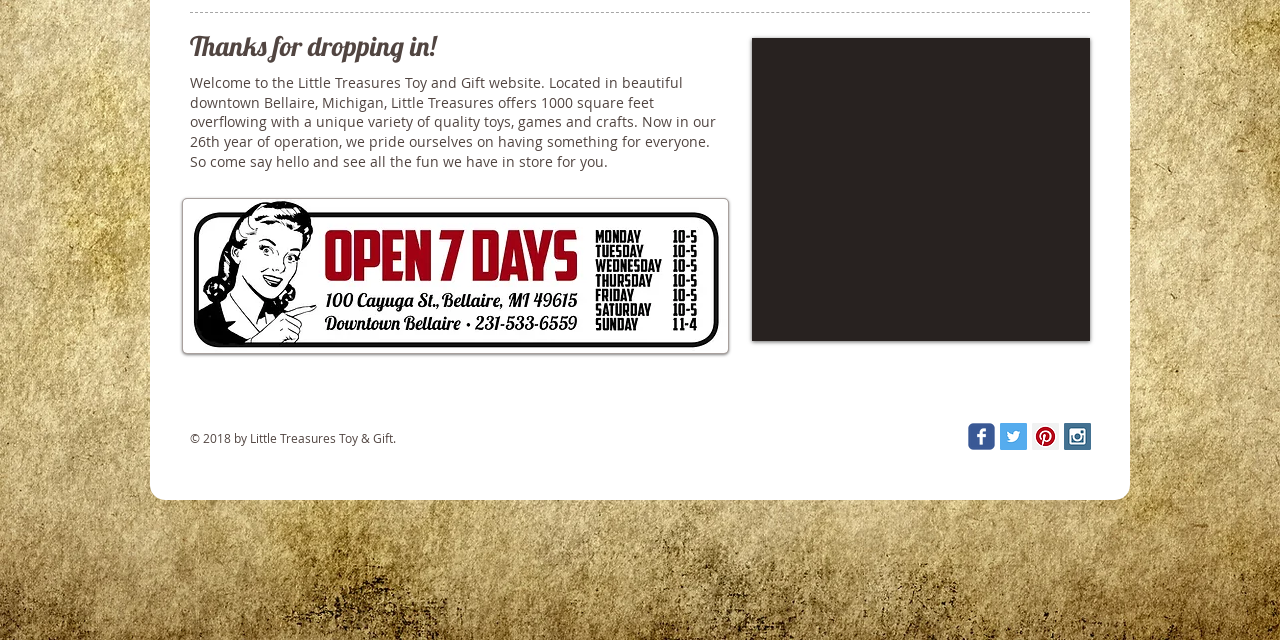Find the bounding box of the UI element described as follows: "parent_node: GreenToys_banner.jpg".

[0.588, 0.06, 0.852, 0.533]